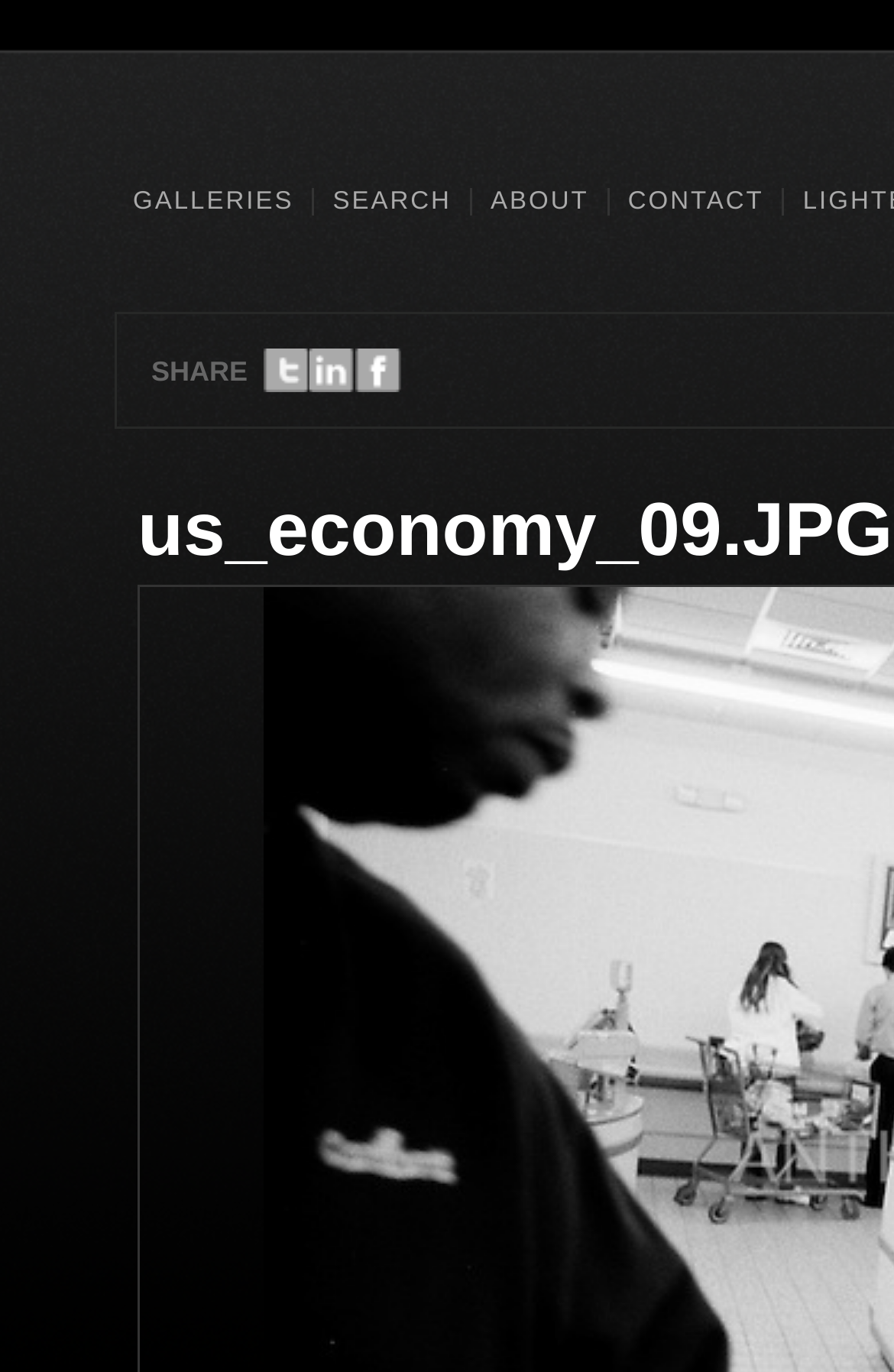Give a one-word or phrase response to the following question: What is the file name of the image on the webpage?

us_economy_09.JPG